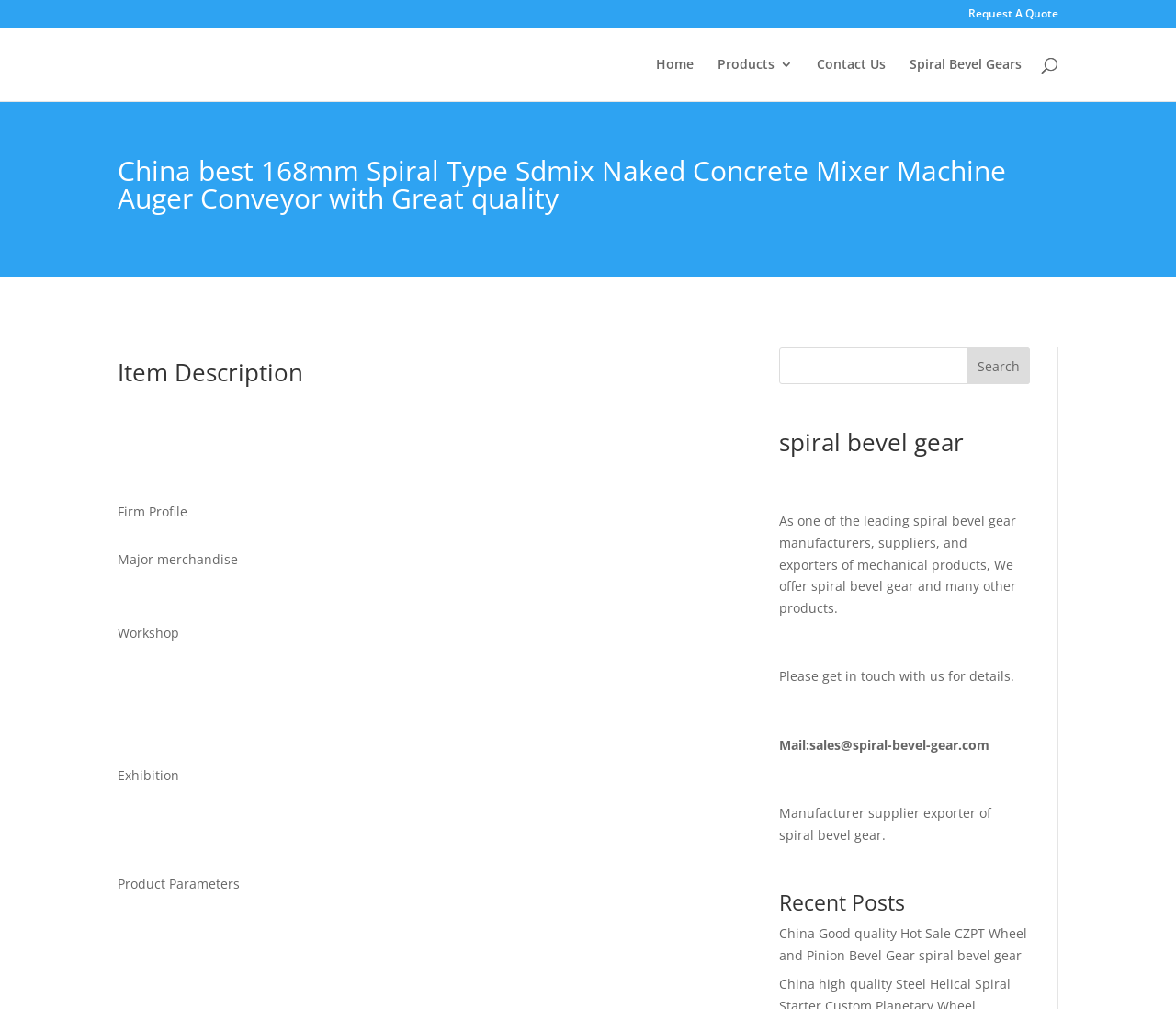Give the bounding box coordinates for this UI element: "Spiral Bevel Gears". The coordinates should be four float numbers between 0 and 1, arranged as [left, top, right, bottom].

[0.773, 0.057, 0.869, 0.1]